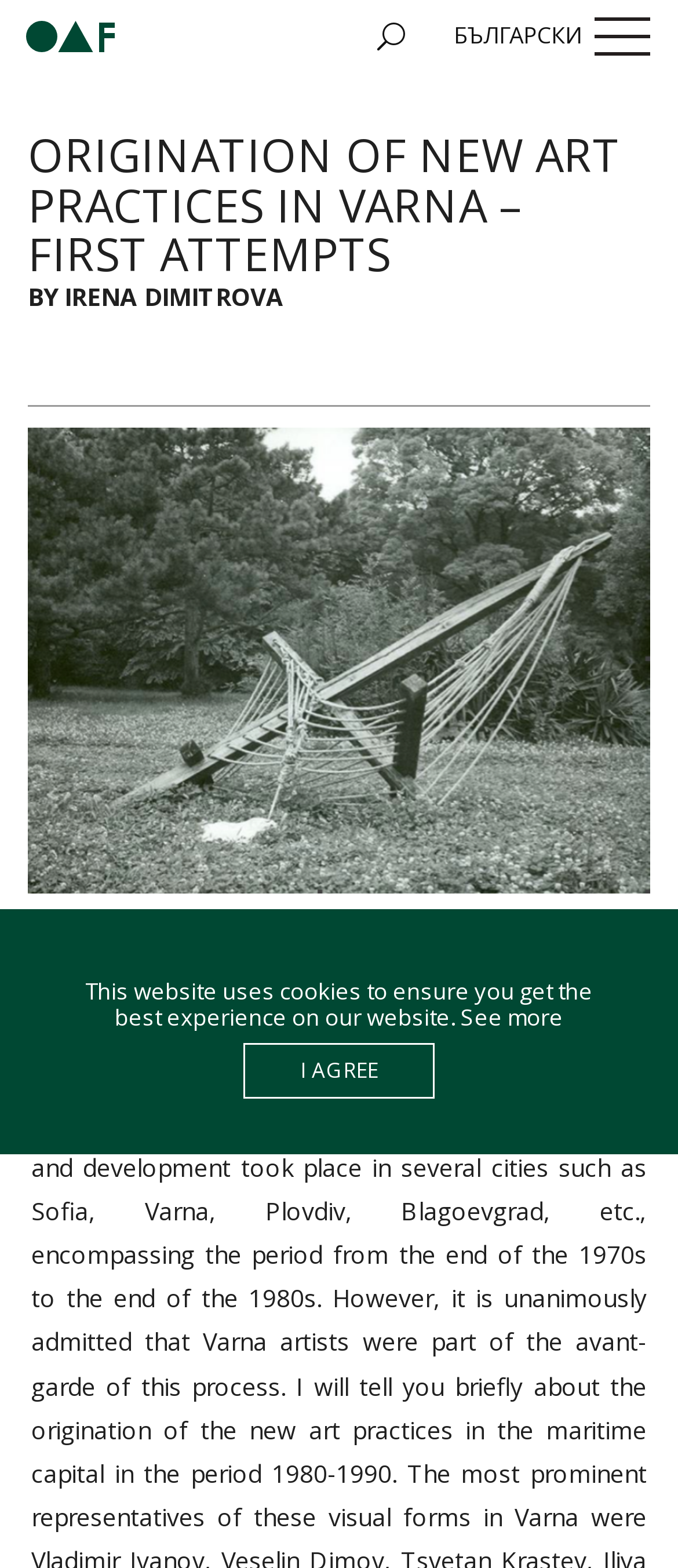Analyze the image and answer the question with as much detail as possible: 
What is the name of the author?

I found the author's name by looking at the header section of the webpage, where it says 'ORIGINATION OF NEW ART PRACTICES IN VARNA – FIRST ATTEMPTS' and then 'BY IRENA DIMITROVA'. The author's name is a link, which suggests that it might be a clickable profile or page.